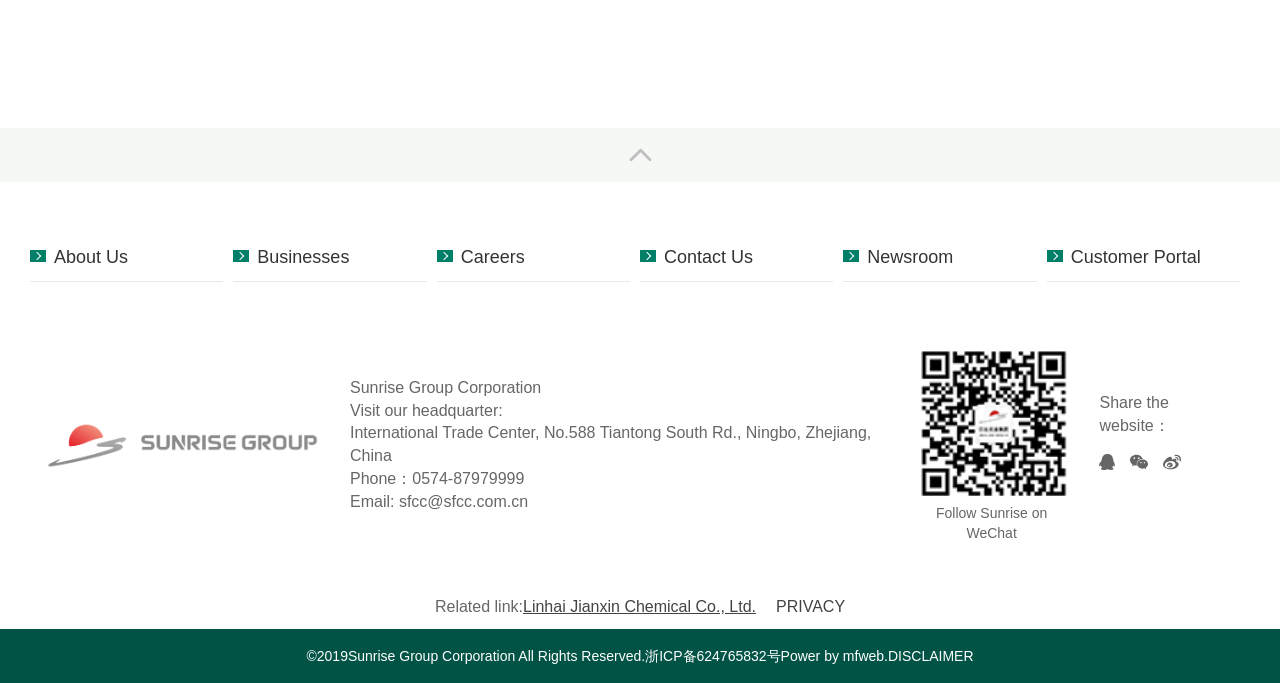For the element described, predict the bounding box coordinates as (top-left x, top-left y, bottom-right x, bottom-right y). All values should be between 0 and 1. Element description: Customer Portal

[0.818, 0.34, 0.969, 0.413]